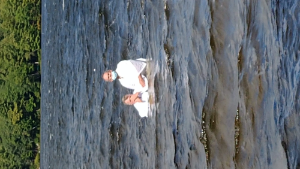What surrounds the pastor and the individual in the water?
We need a detailed and exhaustive answer to the question. Please elaborate.

According to the caption, ripples in the water gently surround the pastor and the individual being baptized, creating a reflective and tranquil atmosphere.